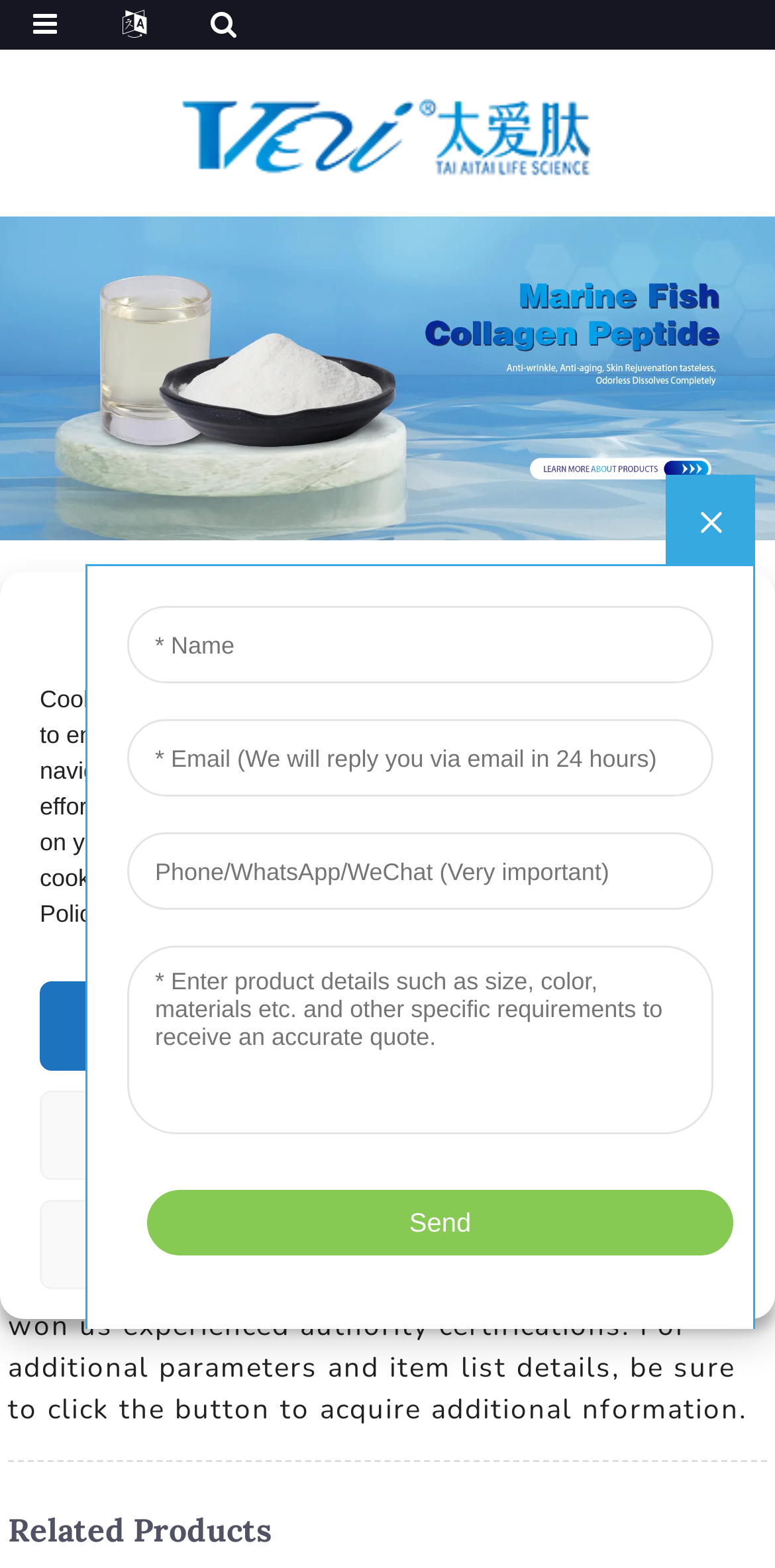Please identify the bounding box coordinates of the region to click in order to complete the given instruction: "Explore Vegan Collagen Boost". The coordinates should be four float numbers between 0 and 1, i.e., [left, top, right, bottom].

[0.192, 0.62, 0.6, 0.644]